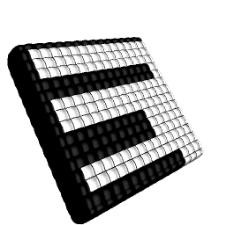Respond to the following question with a brief word or phrase:
What theme is hinted at by the design?

Creativity and innovation